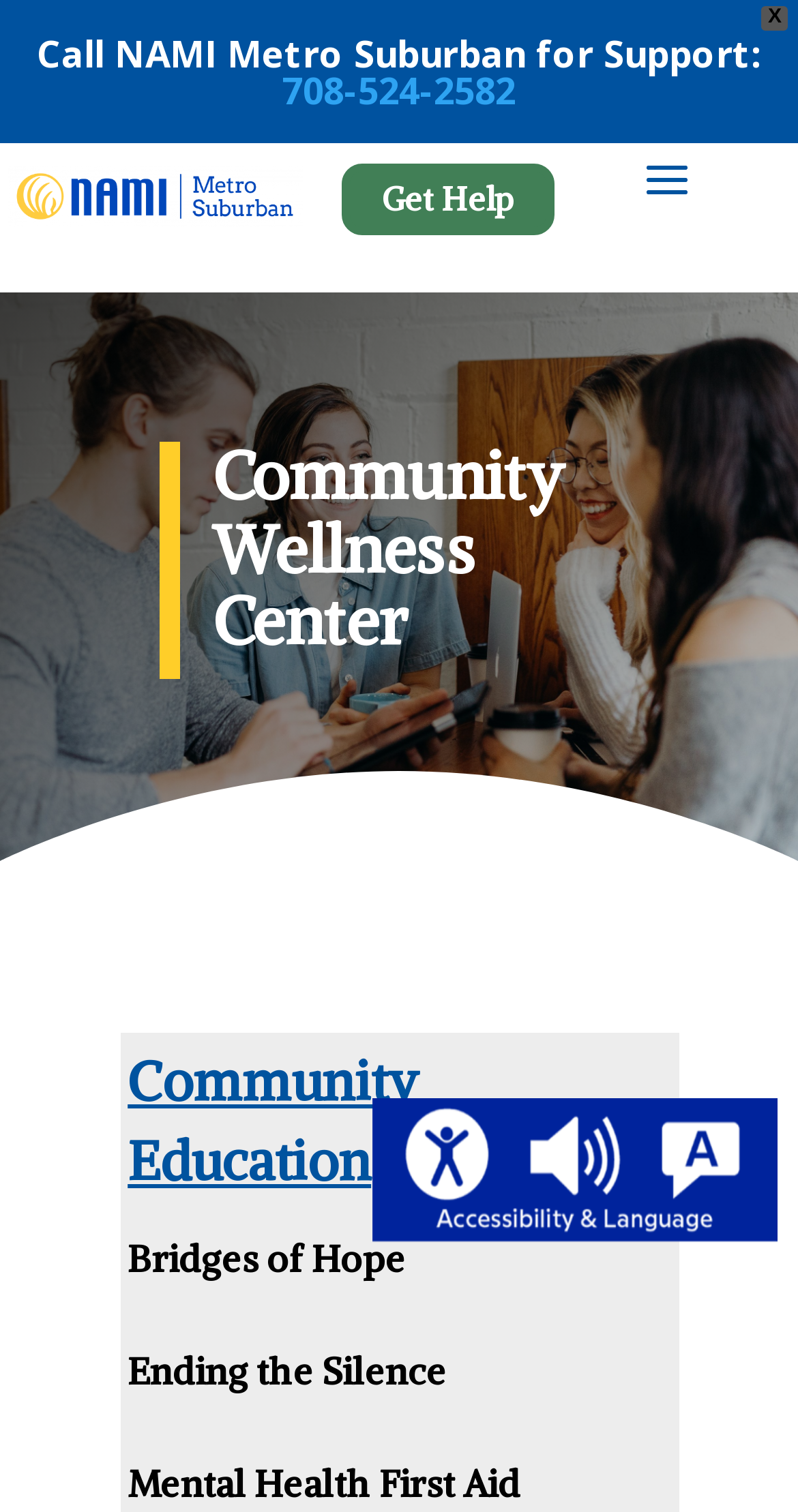What is the phone number to call for support?
Observe the image and answer the question with a one-word or short phrase response.

708-524-2582